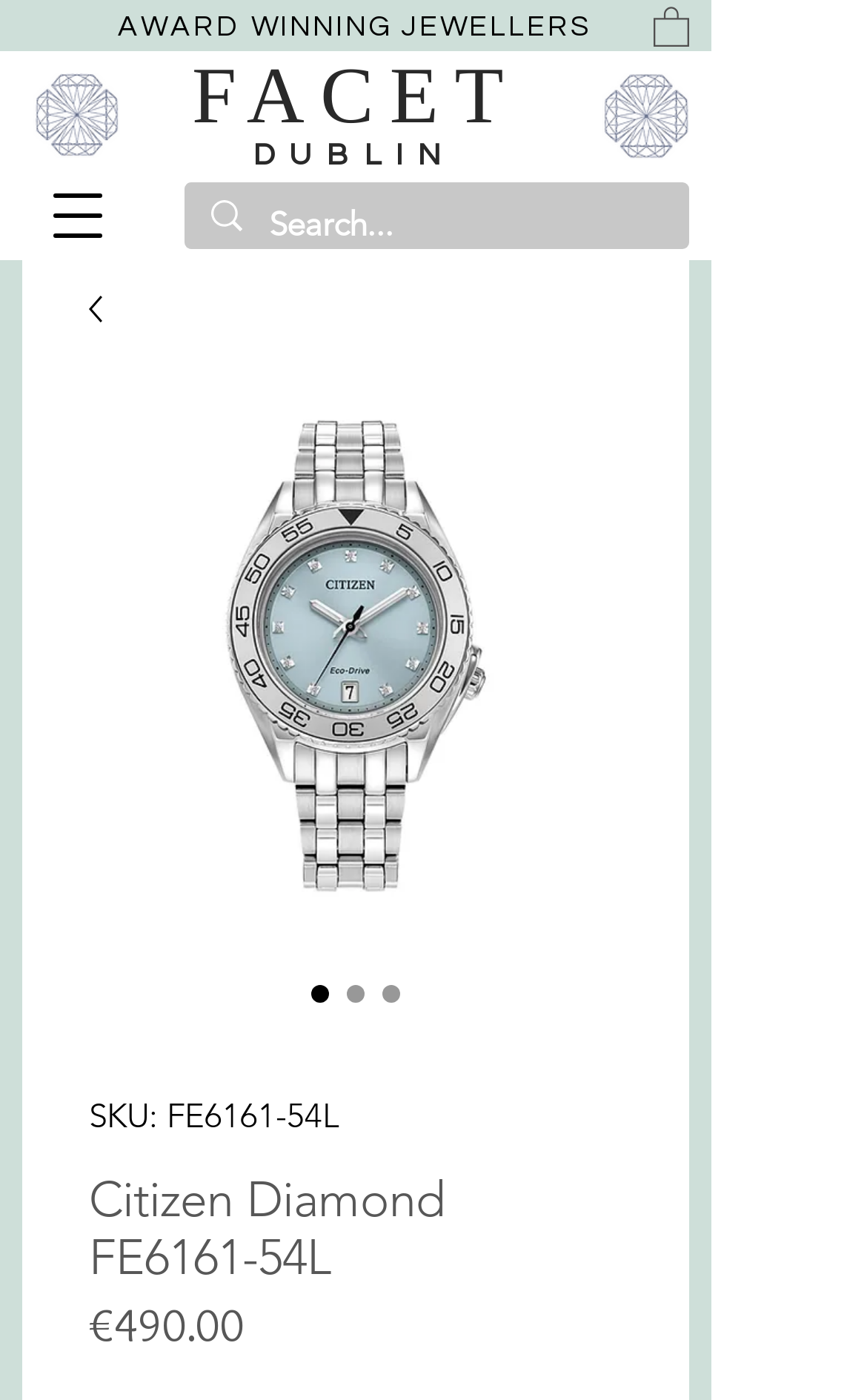What is the price of the product?
Your answer should be a single word or phrase derived from the screenshot.

€490.00